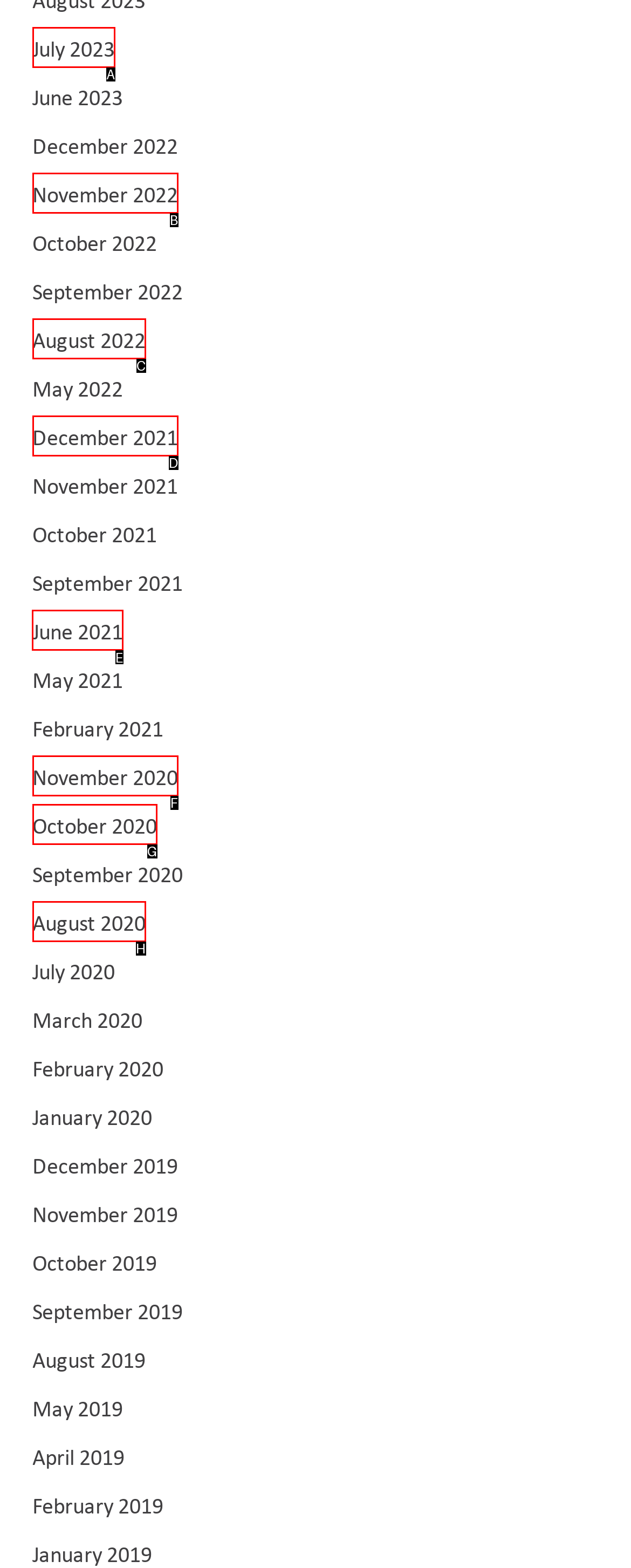Pick the right letter to click to achieve the task: view June 2021
Answer with the letter of the correct option directly.

E